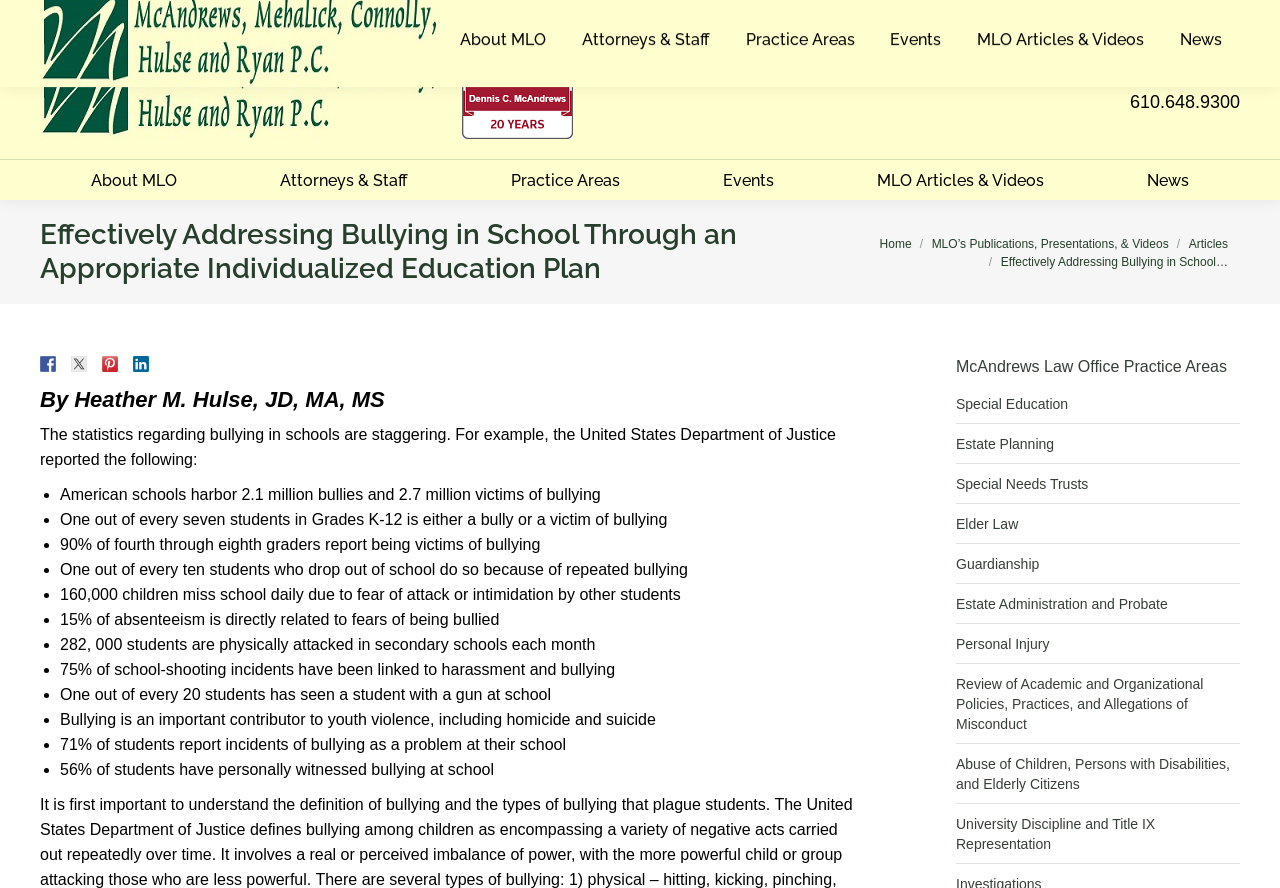From the element description: "MLO Articles & Videos", extract the bounding box coordinates of the UI element. The coordinates should be expressed as four float numbers between 0 and 1, in the order [left, top, right, bottom].

[0.677, 0.179, 0.823, 0.225]